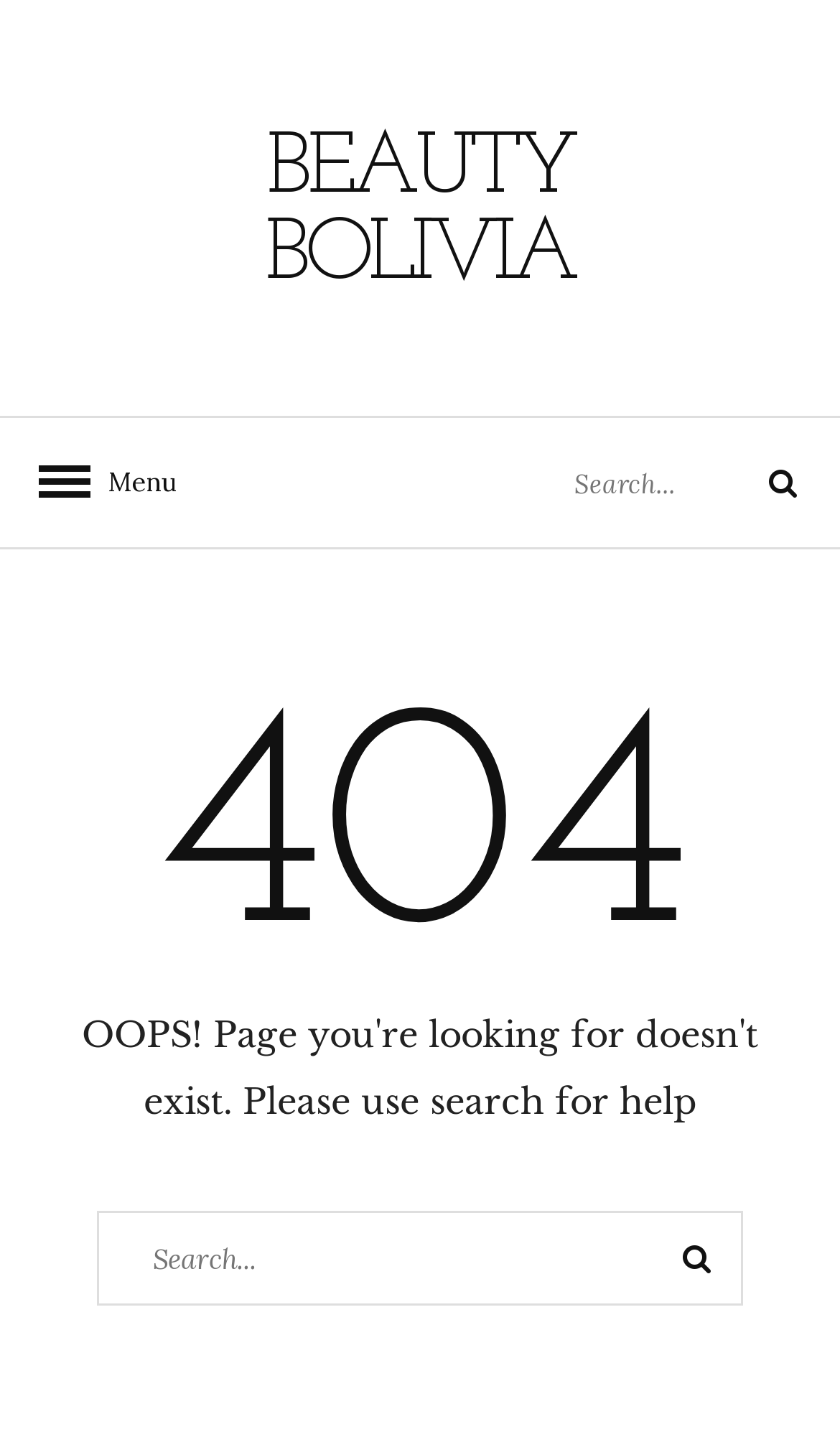How many search boxes are present on the webpage? Examine the screenshot and reply using just one word or a brief phrase.

2